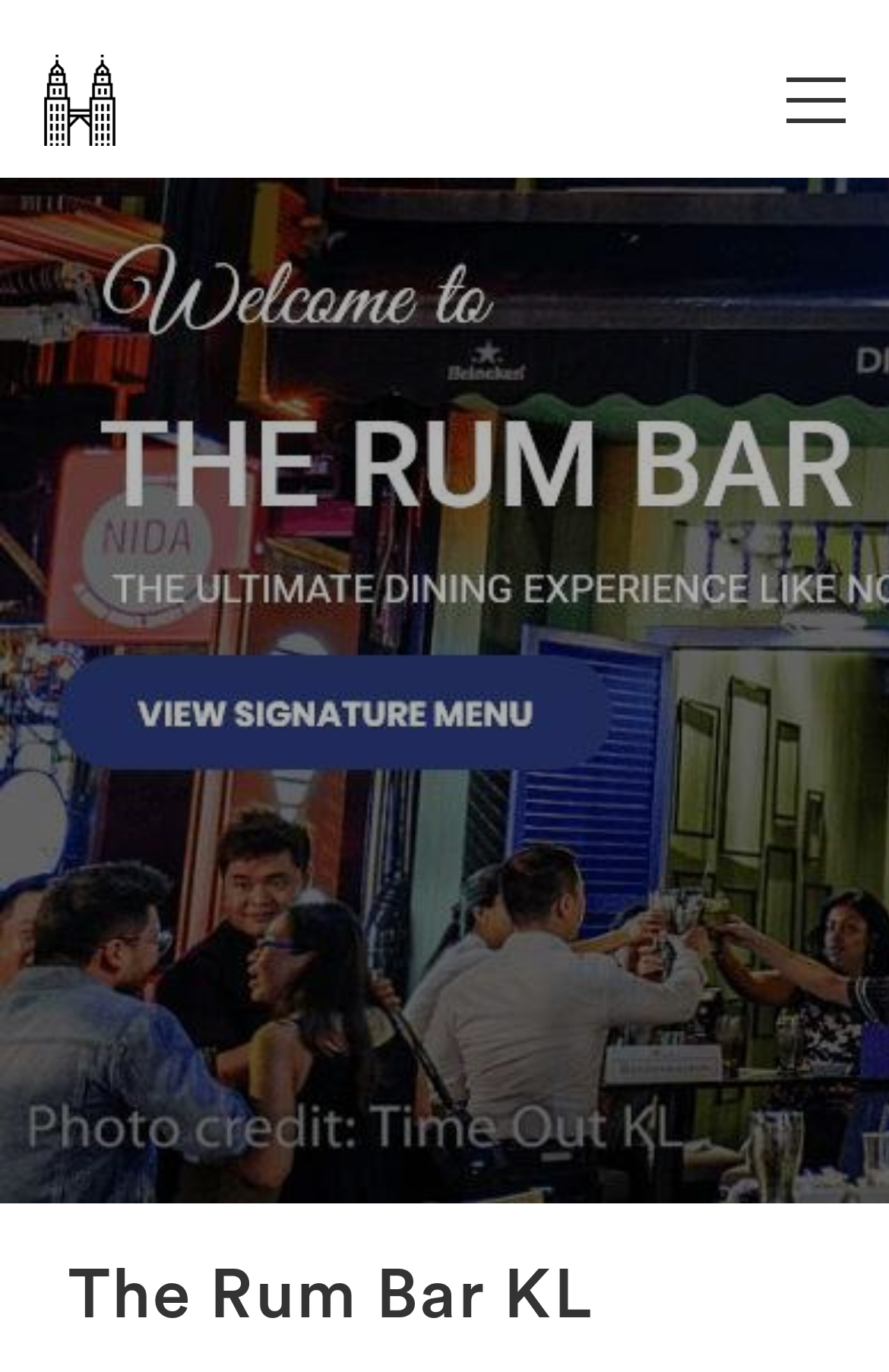Generate a thorough explanation of the webpage's elements.

The webpage is about The Rum Bar KL, a Western restaurant and bar located in Changkat Bukit Bintang, KL. At the top left corner, there is a link and an image, both labeled as "Malaysia Business Directory", which suggests a connection to a business directory. 

Below this, there is a heading with the same label, "Malaysia Business Directory", which spans across most of the top section of the page. Within this heading, there is another link with the same label. 

To the right of the heading, there is a static text that reads "Find Your Next Business Partners in Malaysia!", which seems to be a tagline or a promotional phrase. 

At the top right corner, there is a link with no label. 

Further down the page, there is a prominent heading that reads "The Rum Bar KL", which occupies a significant portion of the page. This heading is likely the title of the webpage or the main attraction.